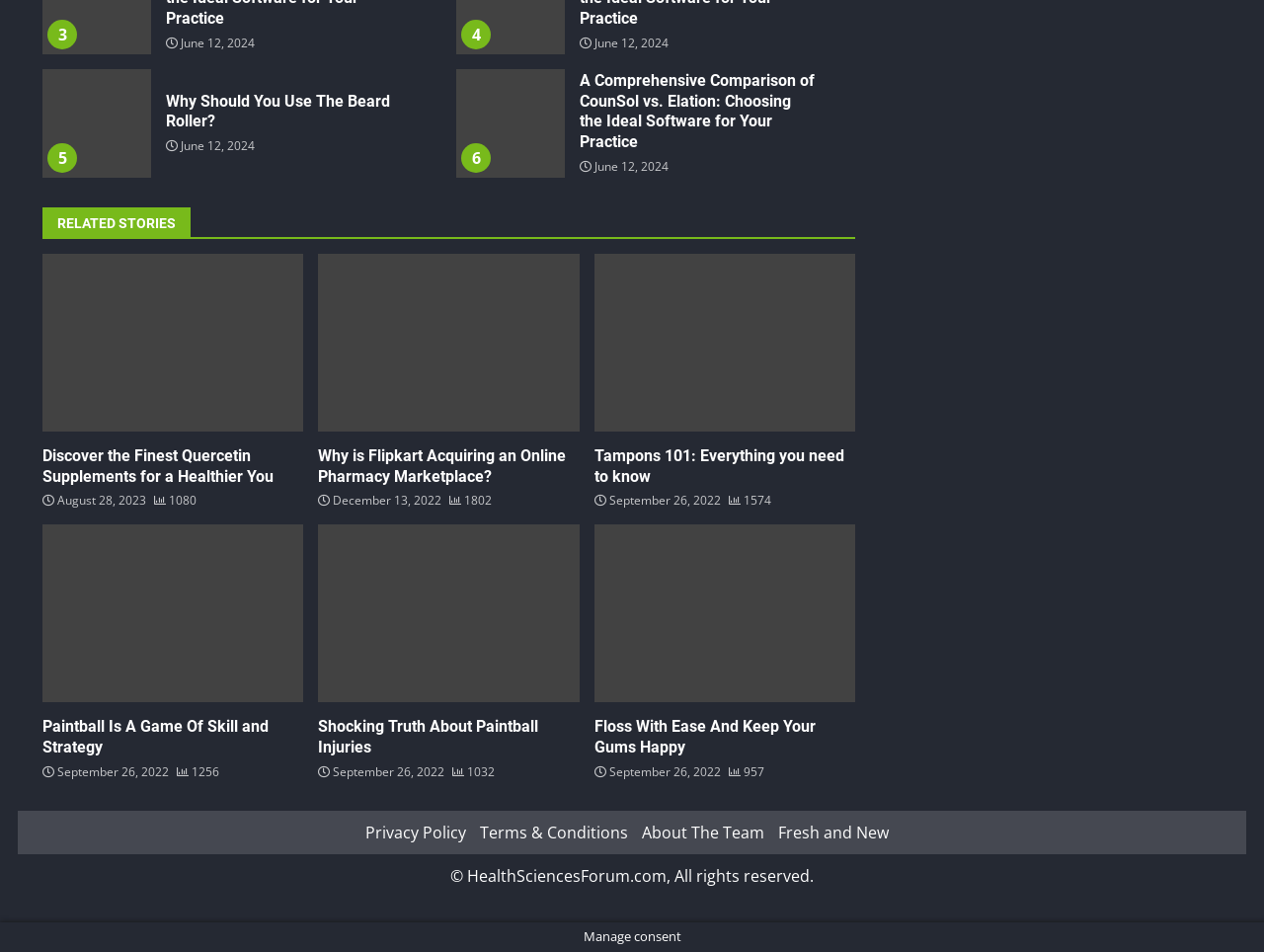What is the date of the article 'Why Should You Use The Beard Roller?'?
Look at the image and answer with only one word or phrase.

June 12, 2024